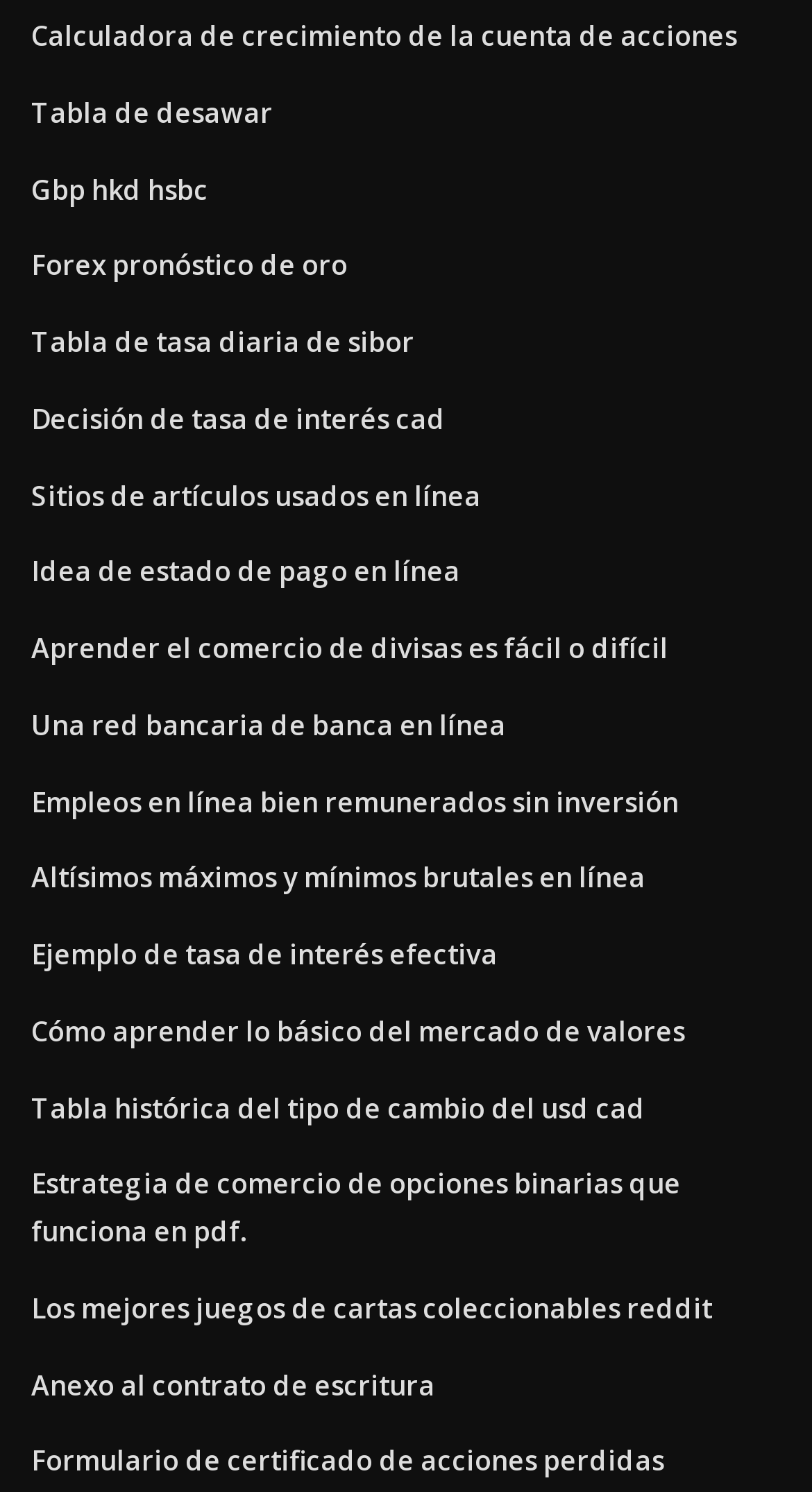Refer to the element description Gbp hkd hsbc and identify the corresponding bounding box in the screenshot. Format the coordinates as (top-left x, top-left y, bottom-right x, bottom-right y) with values in the range of 0 to 1.

[0.038, 0.114, 0.256, 0.139]